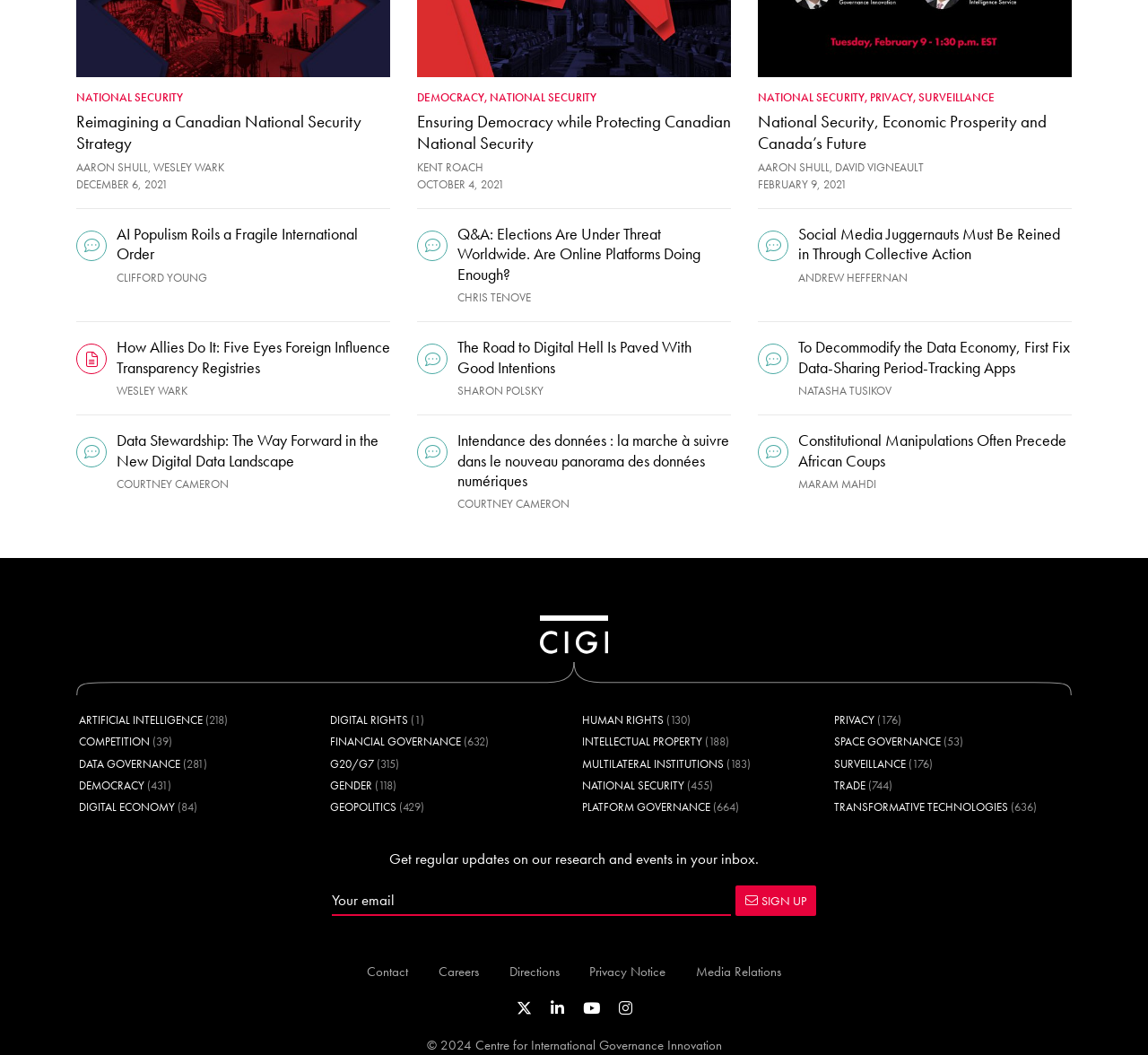What is the date of the third article?
Based on the image, give a concise answer in the form of a single word or short phrase.

February 9, 2021